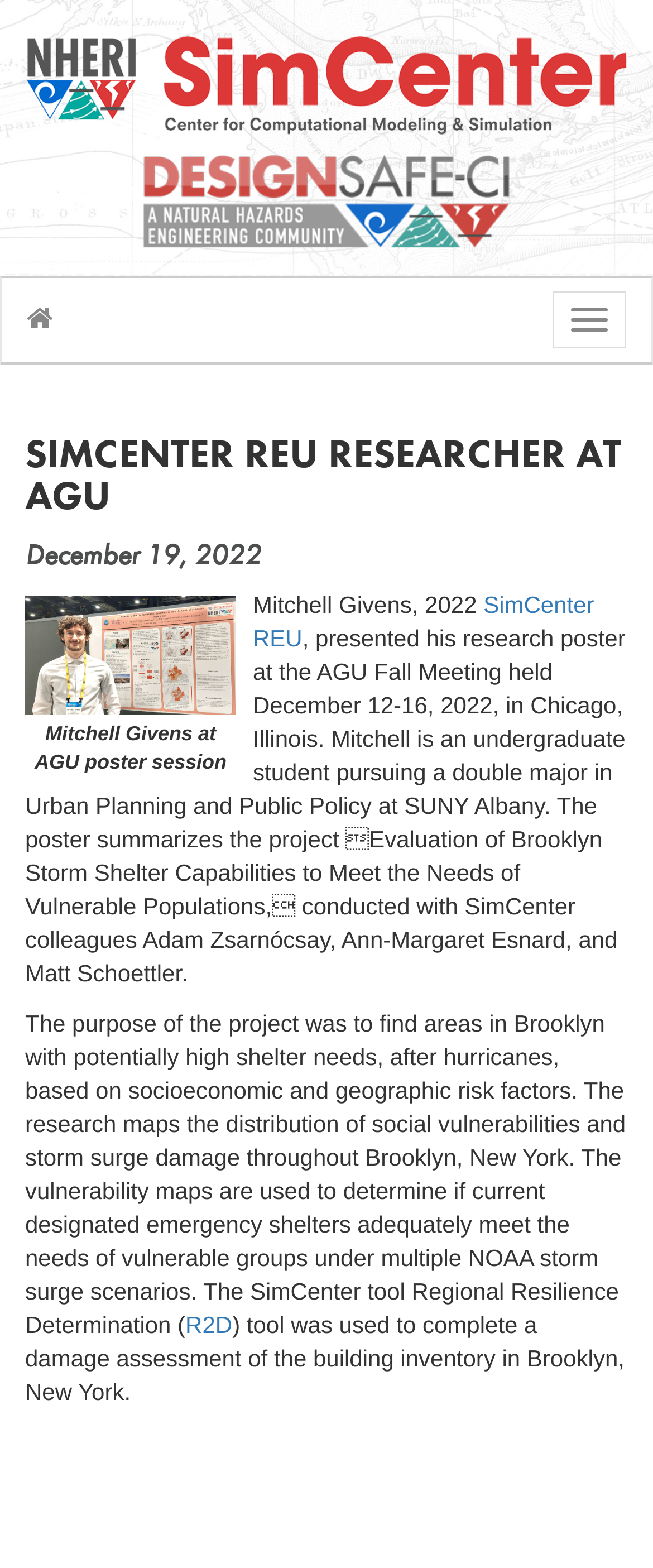What is the university that Mitchell Givens is attending?
Using the information presented in the image, please offer a detailed response to the question.

I found the answer by looking at the text 'Mitchell is an undergraduate student pursuing a double major in Urban Planning and Public Policy at SUNY Albany.' which indicates the university that Mitchell Givens is attending.